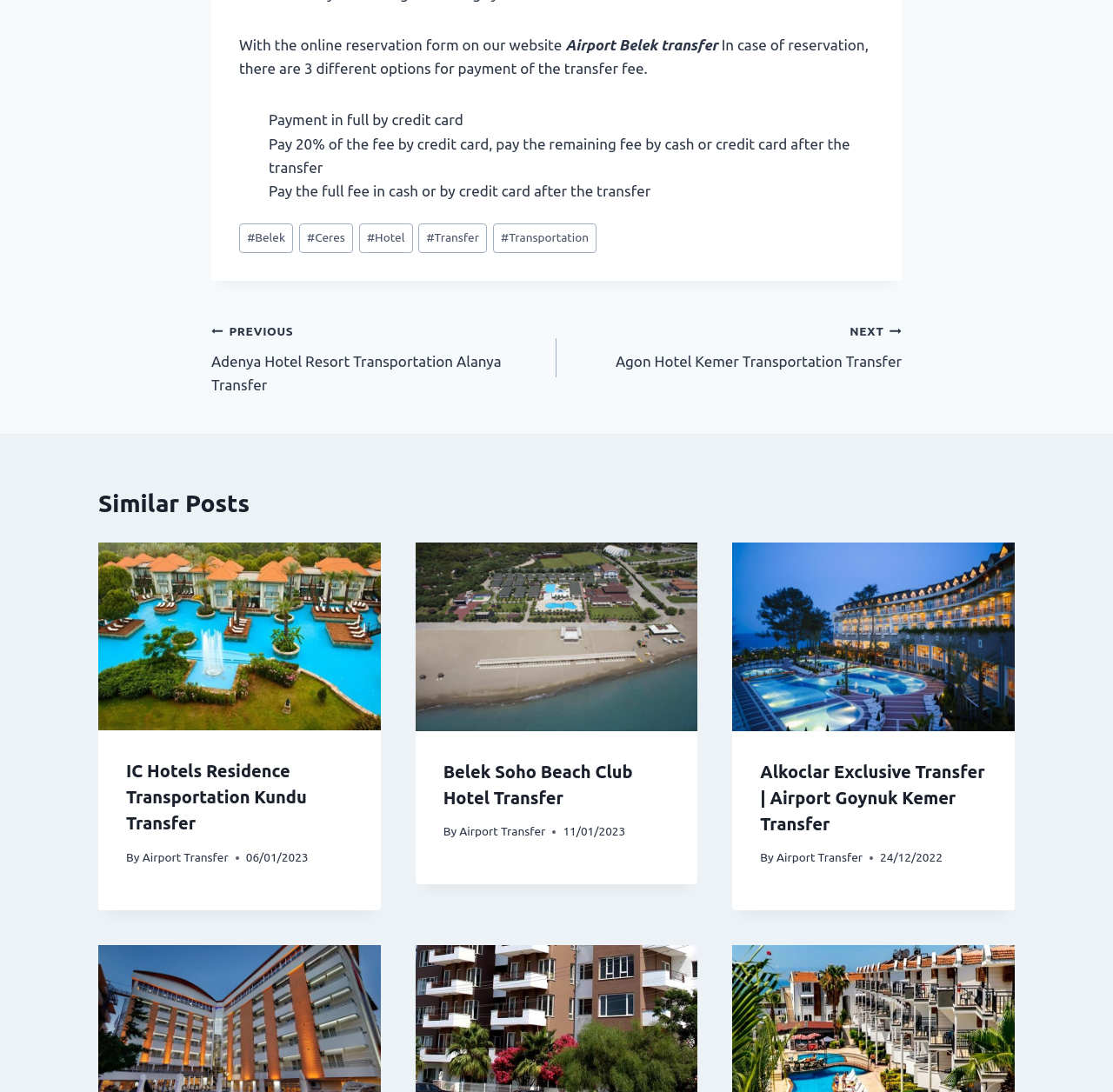Locate the bounding box coordinates of the item that should be clicked to fulfill the instruction: "Click the 'FREE INTRO' button".

None